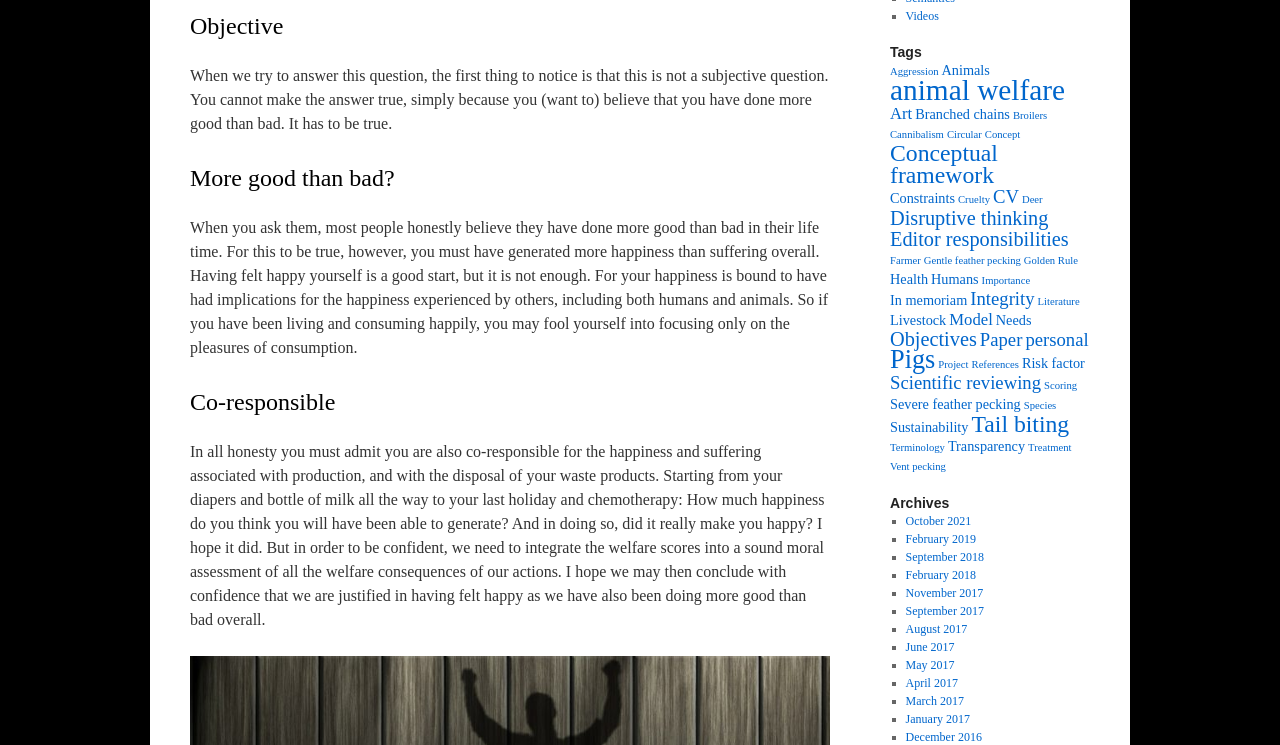Using the information in the image, could you please answer the following question in detail:
What type of content is linked under 'Videos'?

The link labeled 'Videos' likely leads to video content related to the topic of morality and doing more good than bad. The presence of this link suggests that the webpage may offer multimedia resources or supplementary materials to support the discussion on morality.